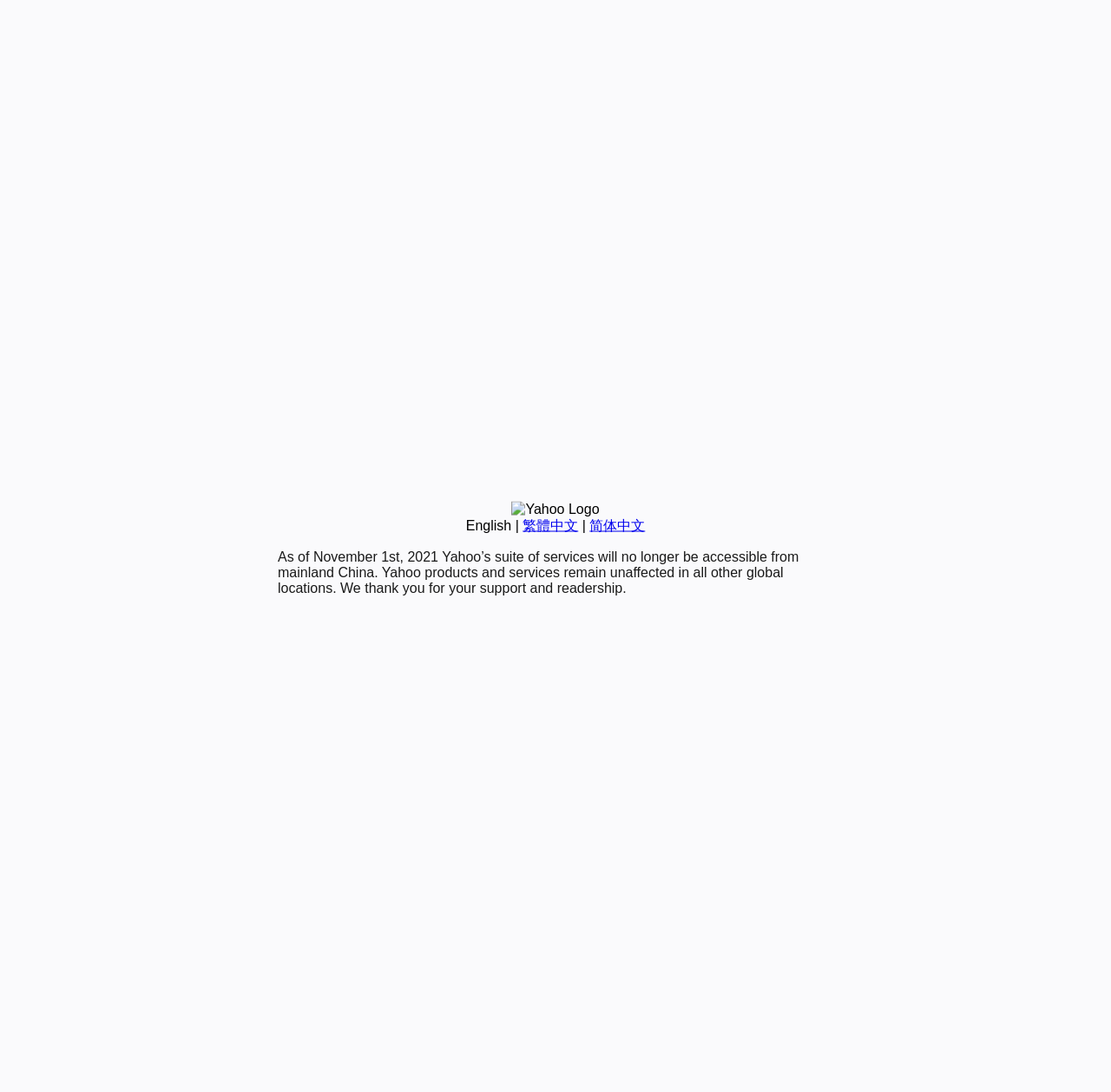Based on the element description: "participate in class", identify the UI element and provide its bounding box coordinates. Use four float numbers between 0 and 1, [left, top, right, bottom].

None